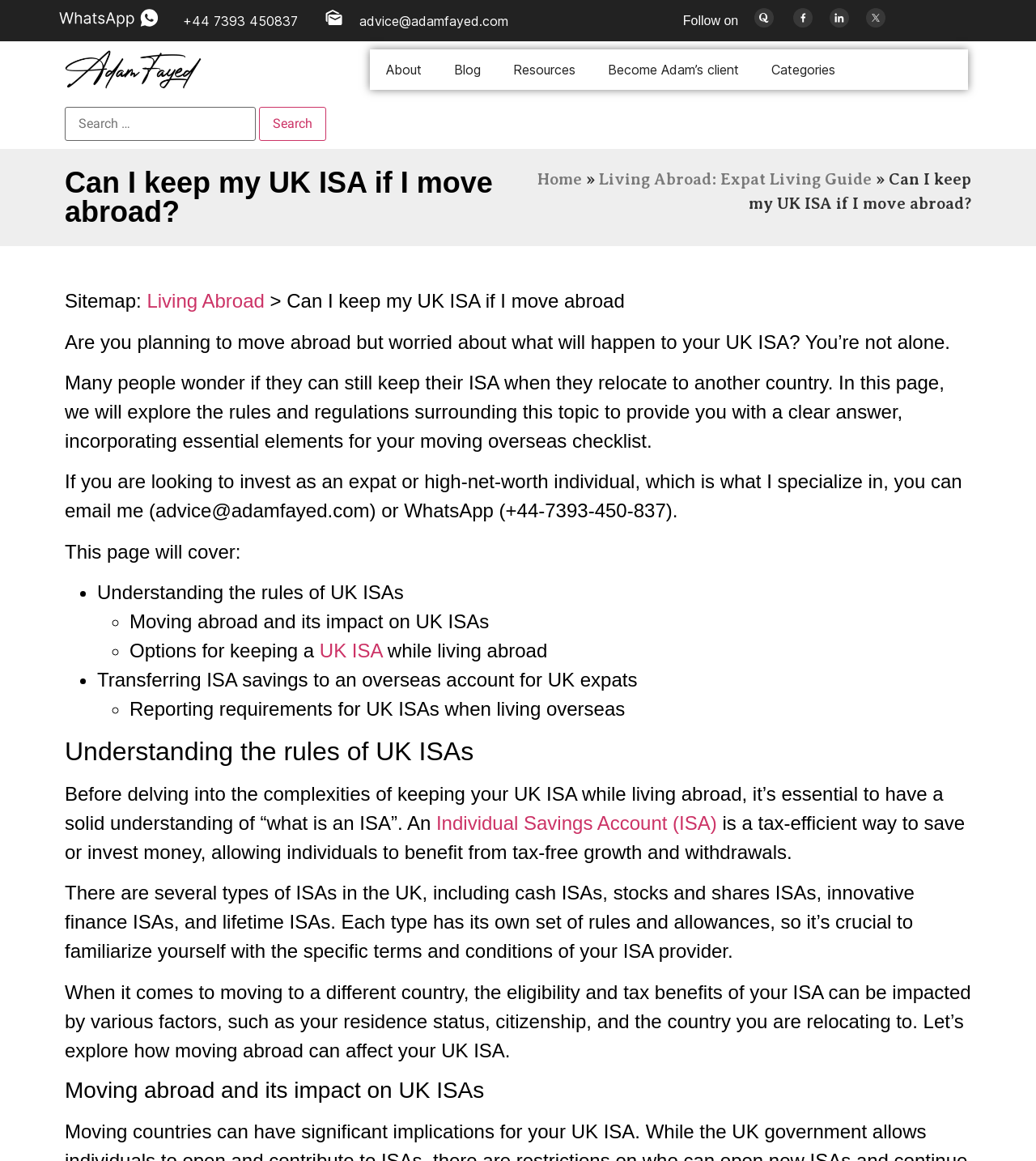Using the elements shown in the image, answer the question comprehensively: What is the email address on the webpage?

I found the email address on the webpage by looking at the heading element with the text 'advice@adamfayed.com' which is located at the top of the page.